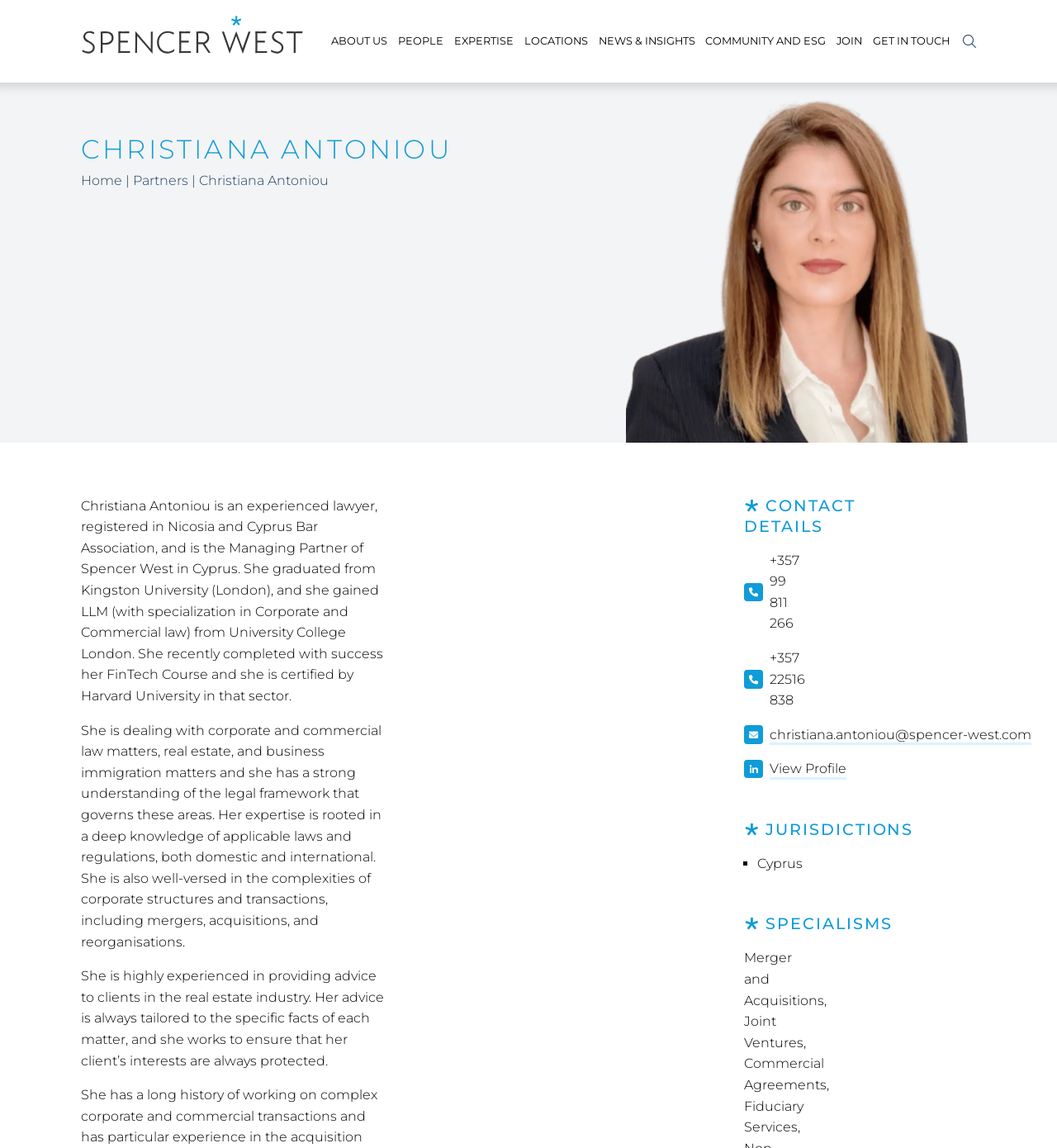What is Christiana Antoniou's specialization?
Using the image, answer in one word or phrase.

Merger and Acquisitions